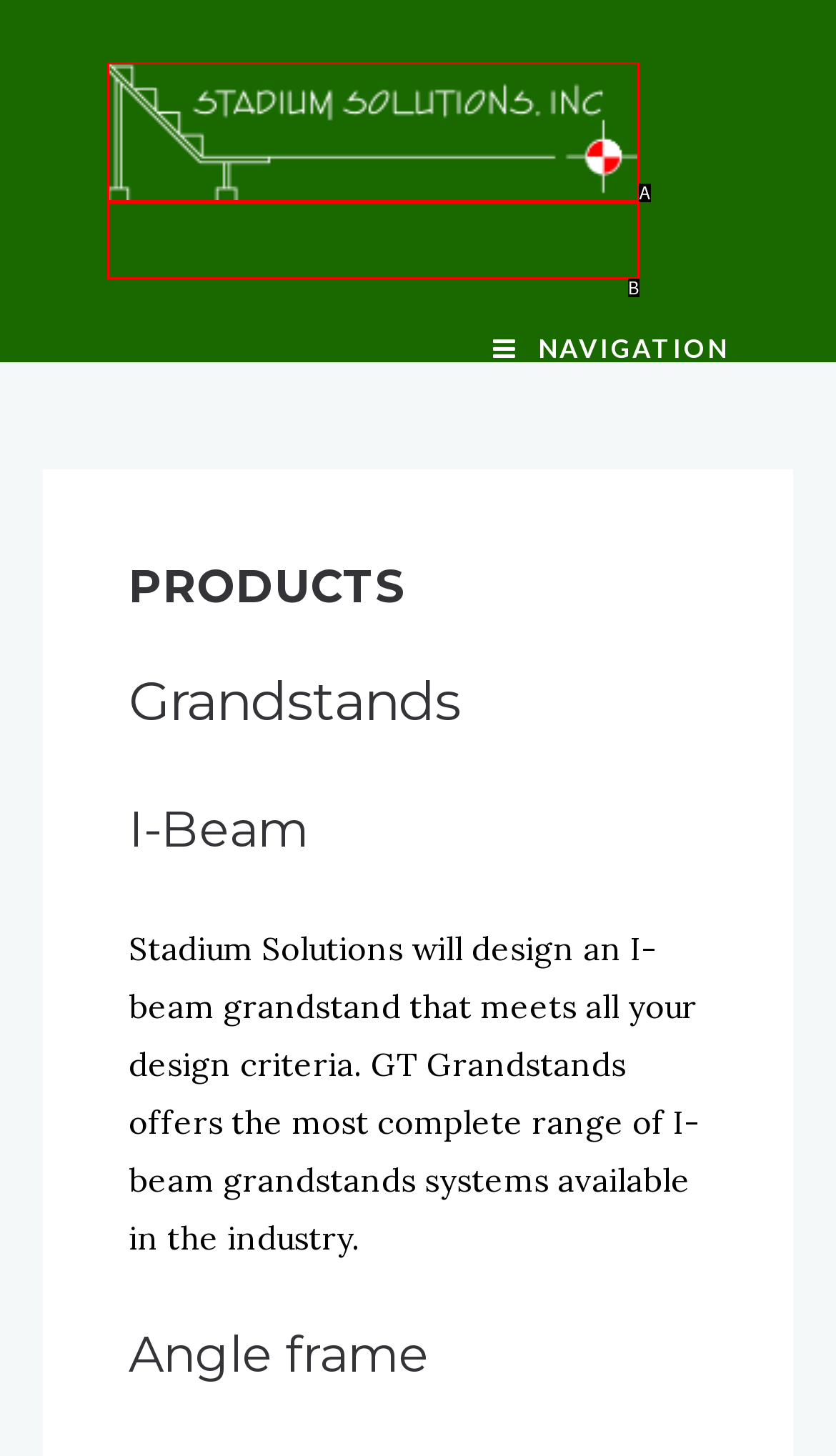Given the description: parent_node: STADIUM SOLUTIONS, INC., choose the HTML element that matches it. Indicate your answer with the letter of the option.

A